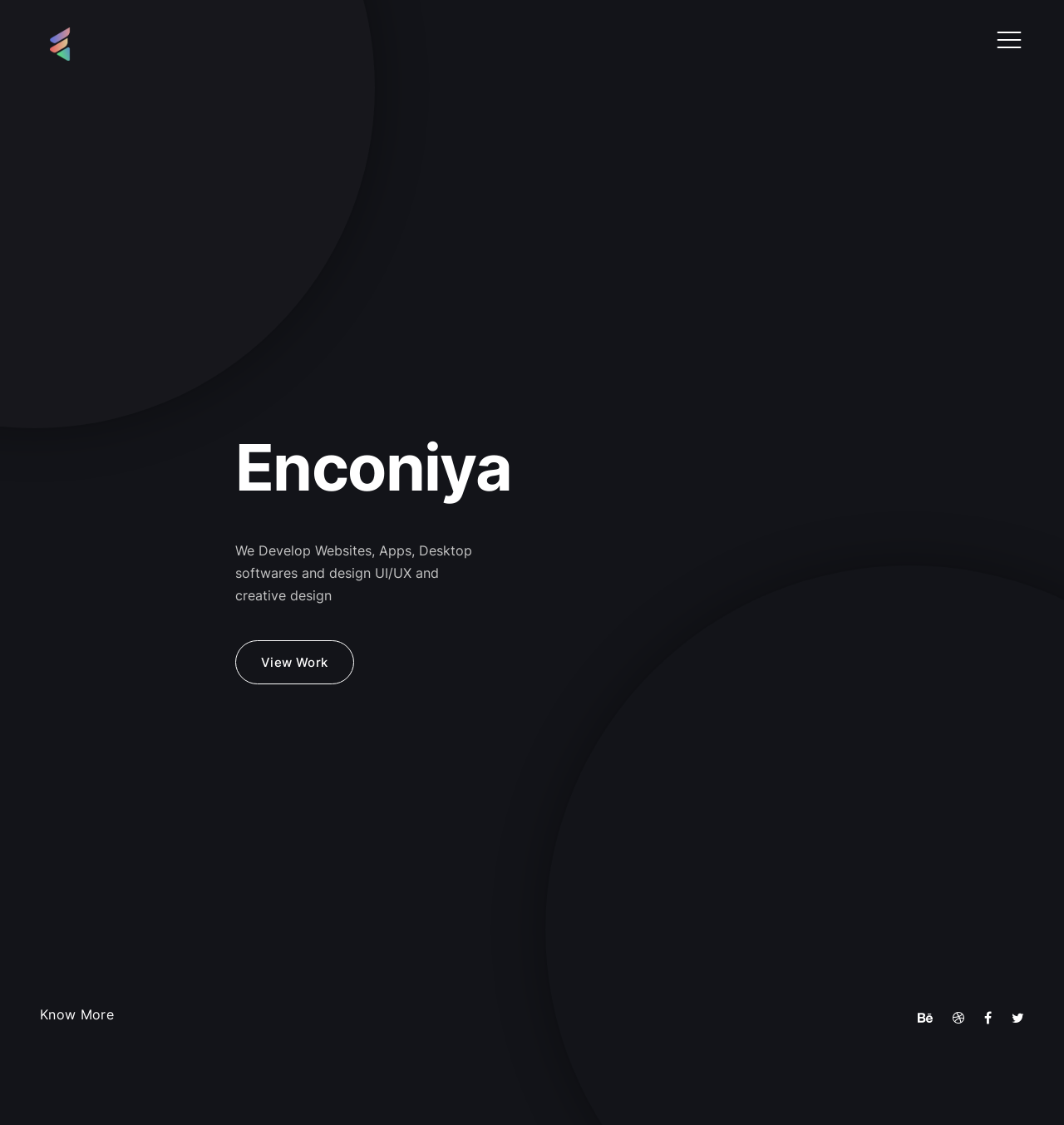Locate the UI element described as follows: "Works". Return the bounding box coordinates as four float numbers between 0 and 1 in the order [left, top, right, bottom].

[0.094, 0.232, 0.216, 0.29]